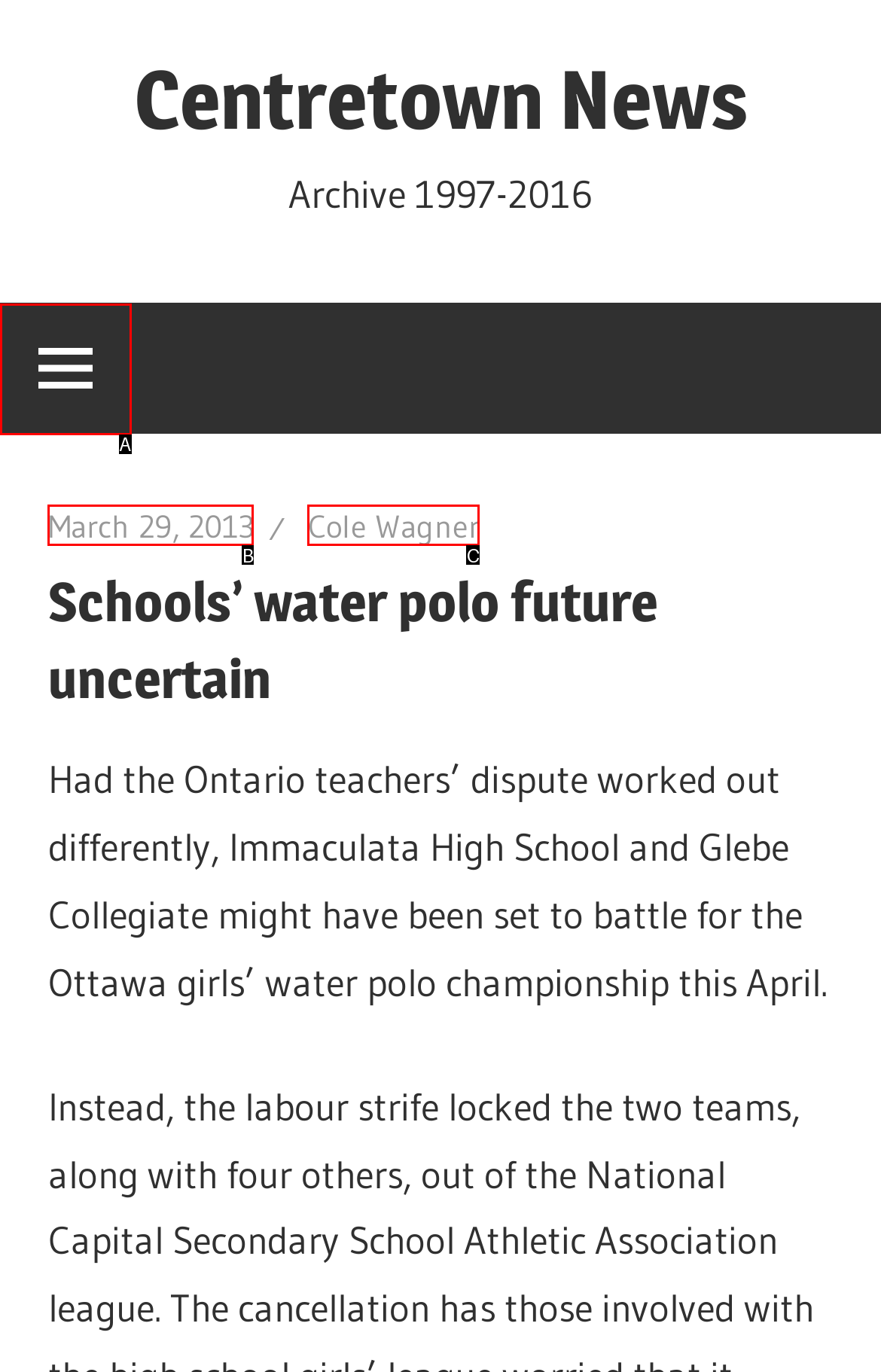Using the description: March 29, 2013, find the corresponding HTML element. Provide the letter of the matching option directly.

B